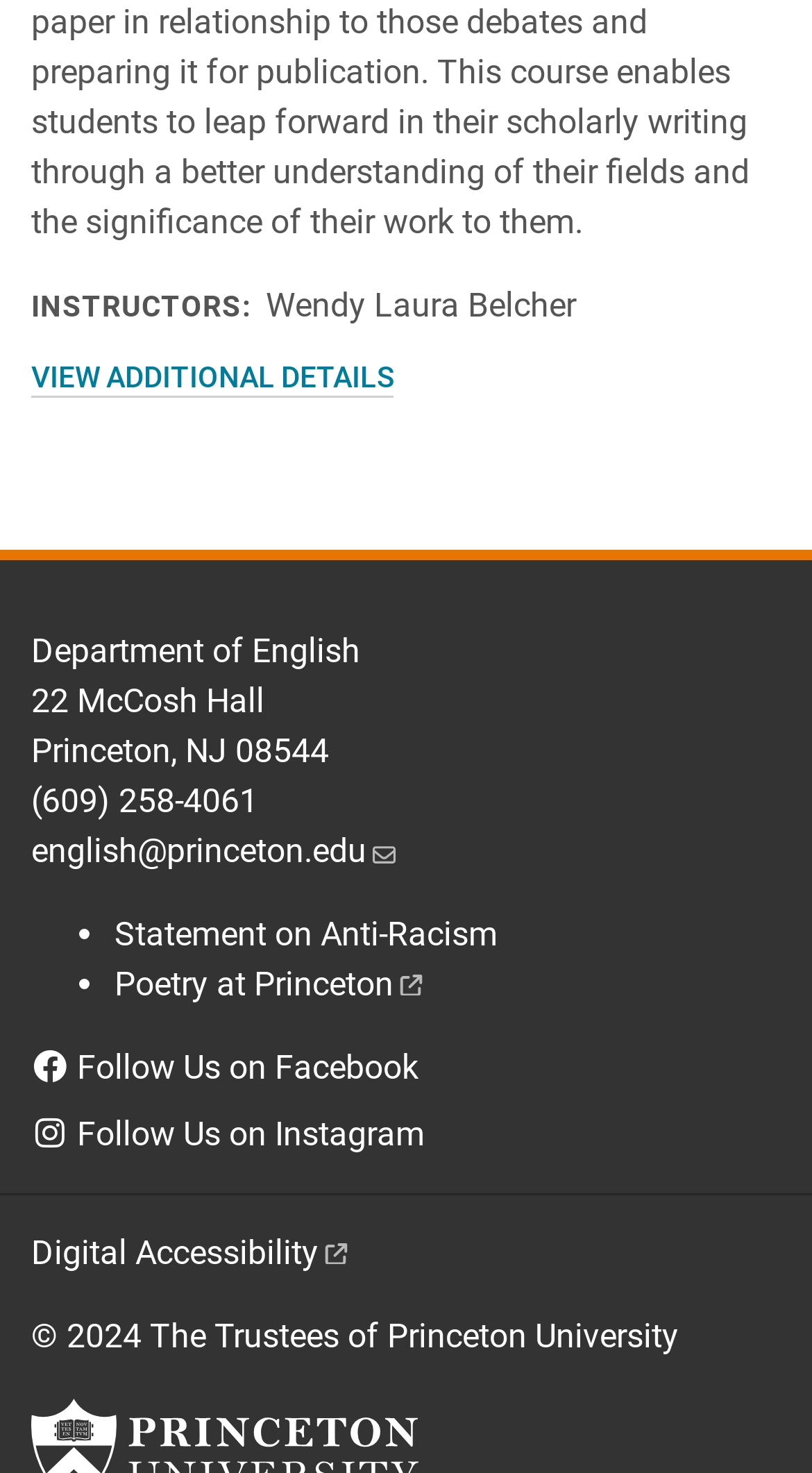What is the email address of the department? Based on the screenshot, please respond with a single word or phrase.

english@princeton.edu